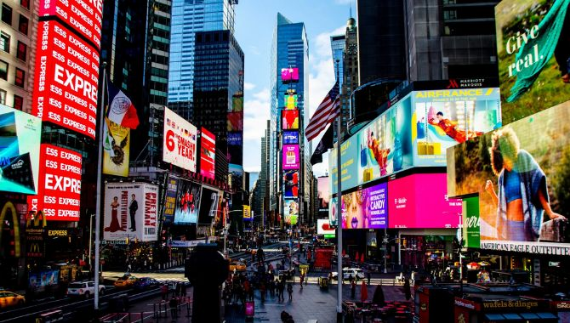What is the color of the sky in the image?
Give a detailed and exhaustive answer to the question.

The caption describes the scene as having 'towering skyscrapers stretch up into the blue sky', implying that the sky in the image is blue.